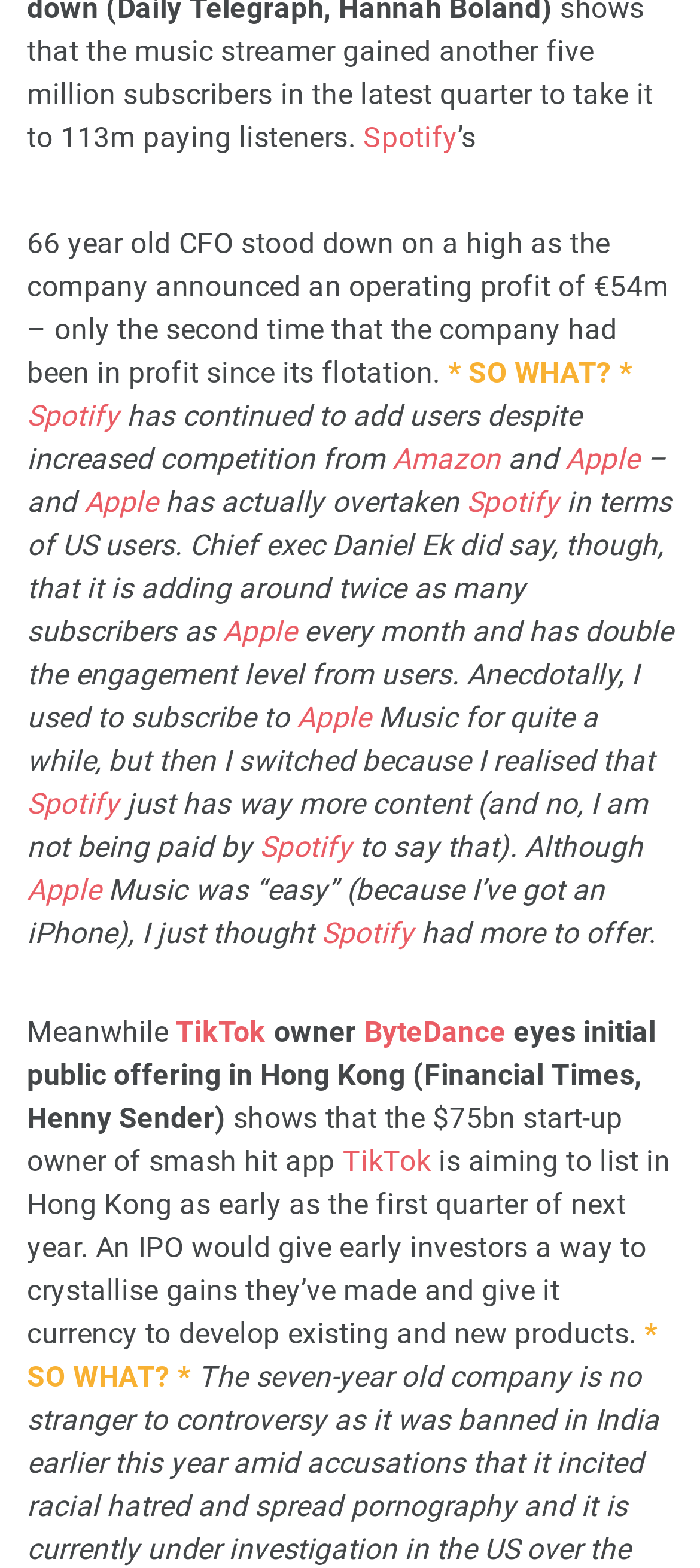Which company has overtaken Spotify in terms of US users?
Please use the image to provide an in-depth answer to the question.

The answer can be found in the sentence 'has actually overtaken Spotify in terms of US users.' which compares the user base of Spotify and Apple in the US market.